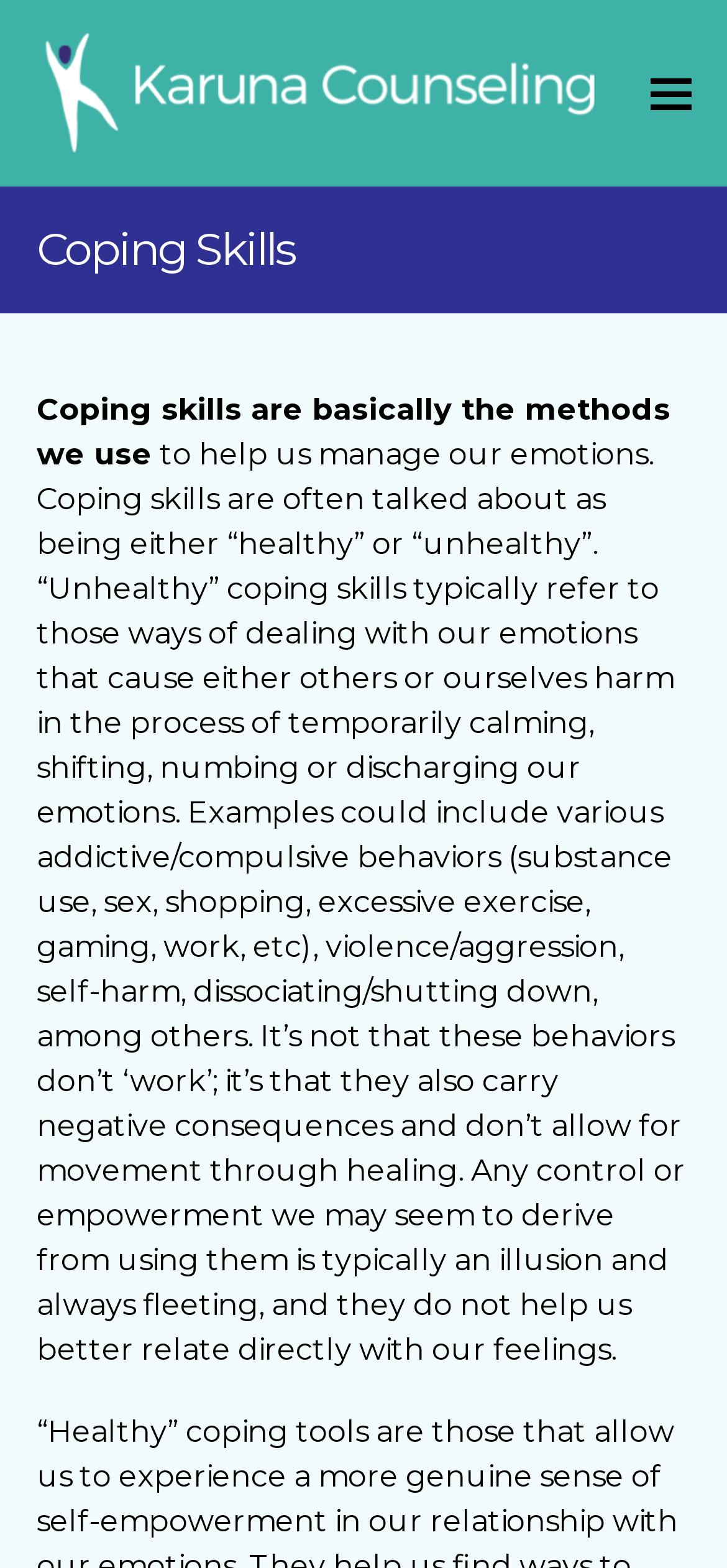Provide the bounding box coordinates, formatted as (top-left x, top-left y, bottom-right x, bottom-right y), with all values being floating point numbers between 0 and 1. Identify the bounding box of the UI element that matches the description: alt="Karuna Counseling"

[0.05, 0.047, 0.829, 0.069]